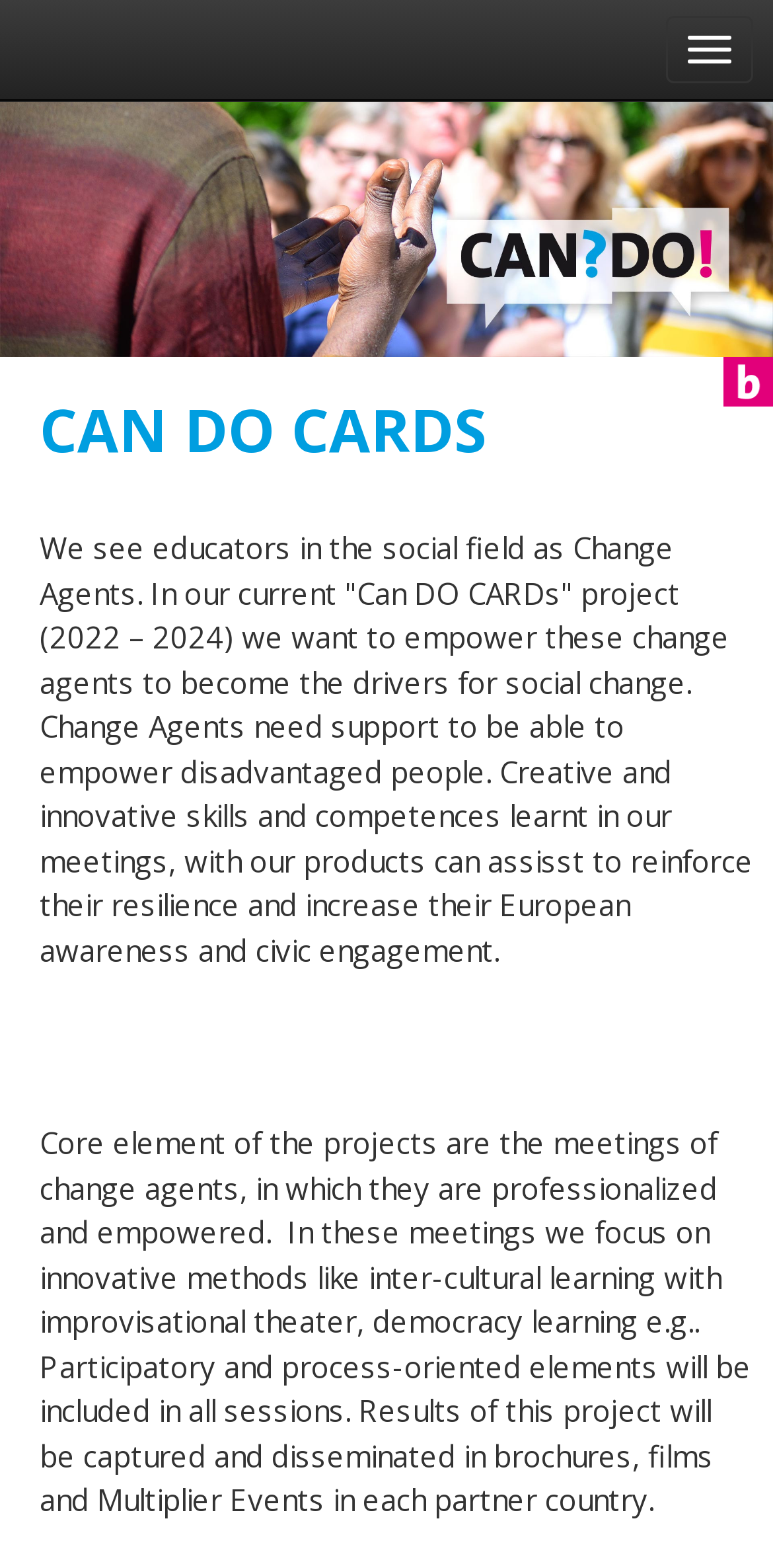Using floating point numbers between 0 and 1, provide the bounding box coordinates in the format (top-left x, top-left y, bottom-right x, bottom-right y). Locate the UI element described here: Toggle navigation

[0.862, 0.01, 0.974, 0.053]